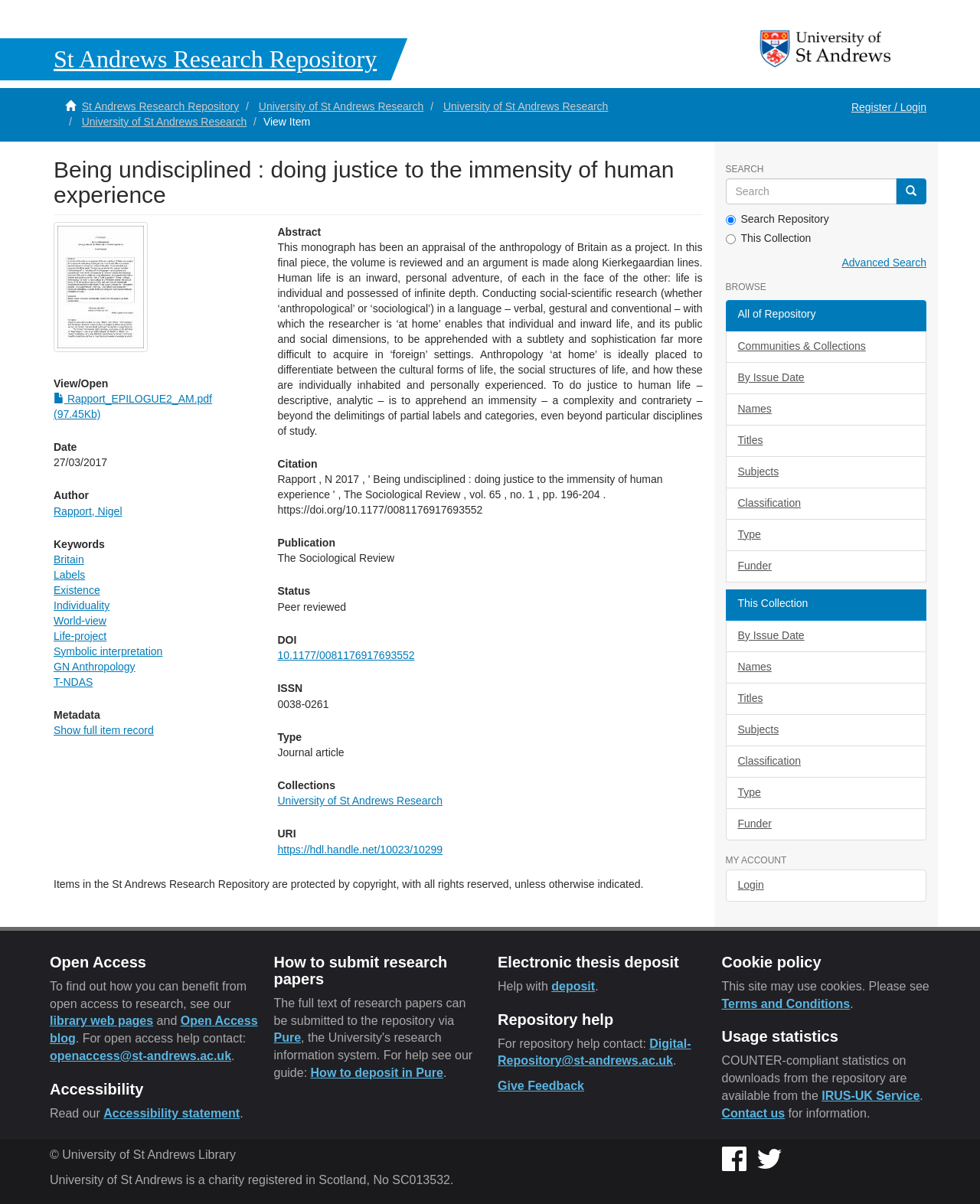Determine the bounding box coordinates of the element that should be clicked to execute the following command: "Register or login".

[0.857, 0.073, 0.957, 0.105]